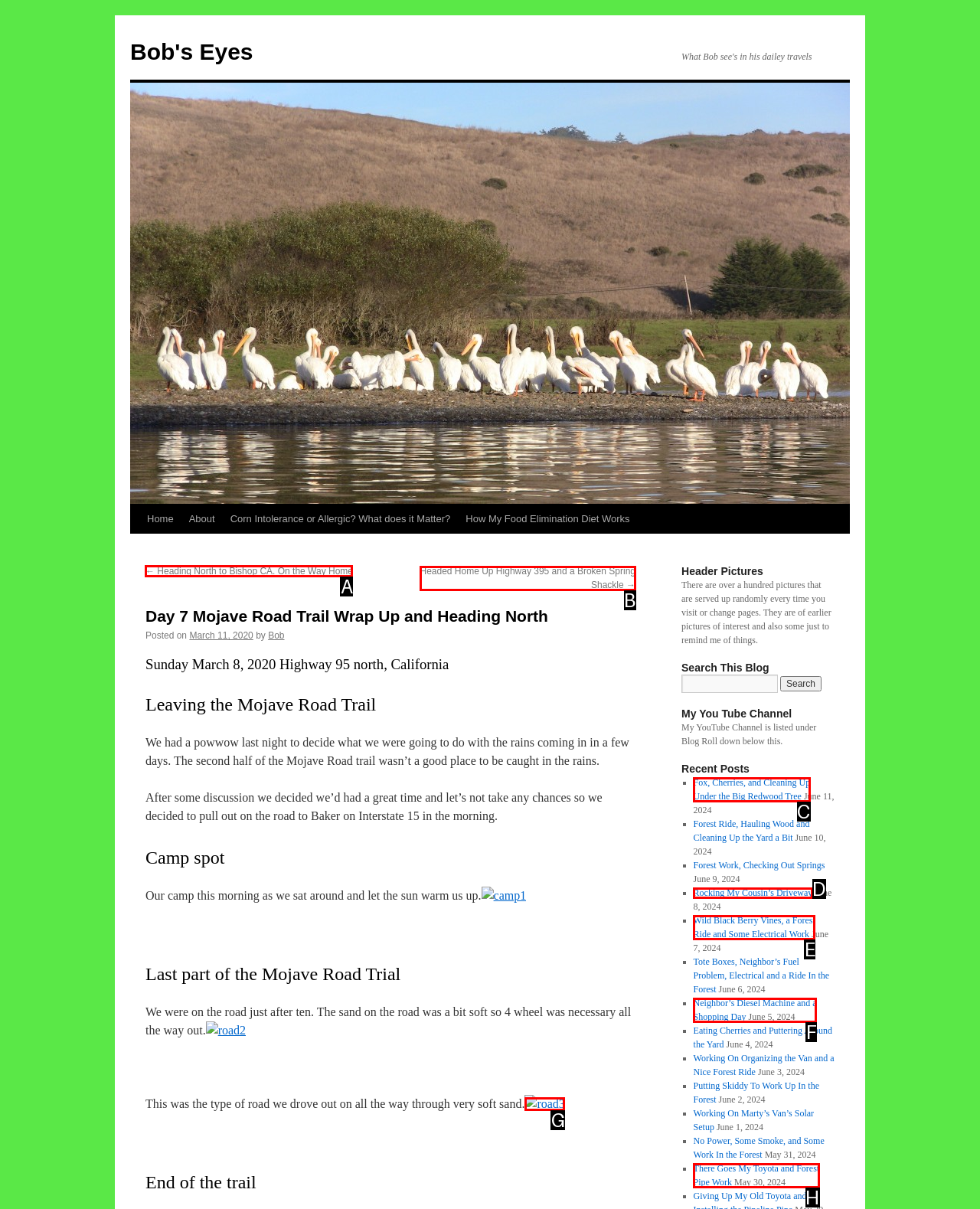Determine the letter of the UI element that you need to click to perform the task: View 'Heading North to Bishop CA. On the Way Home'.
Provide your answer with the appropriate option's letter.

A